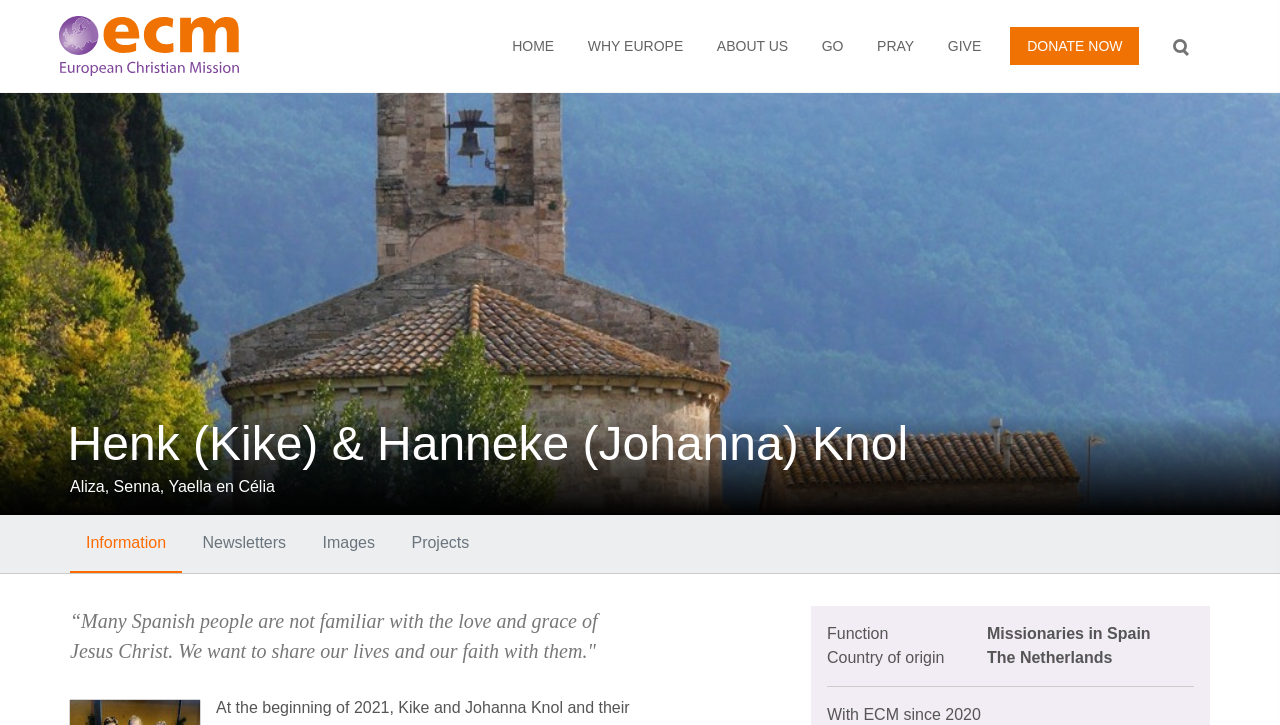Explain in detail what you observe on this webpage.

This webpage is about Henk (Kike) and Hanneke (Johanna) Knol, missionaries with European Christian Mission (ECM) in Spain. At the top, there are two links, "Jump to the content" and "Jump to the navigation", followed by a logo of ECM Britain on the left and a navigation menu on the right, consisting of links to "HOME", "WHY EUROPE", "ABOUT US", "GO", "PRAY", "GIVE", and "DONATE NOW".

Below the navigation menu, there is a heading with the names of the missionaries, followed by a list of their children's names, Aliza, Senna, Yaella, and Célia. Underneath, there are links to "Information", "Newsletters", "Images", and "Projects" related to the missionaries.

The main content of the page is a blockquote with a quote from the missionaries, expressing their desire to share their faith with the Spanish people. Below the quote, there is a description list with details about their function as missionaries in Spain and their country of origin, the Netherlands. The page also mentions that they have been with ECM since 2020.